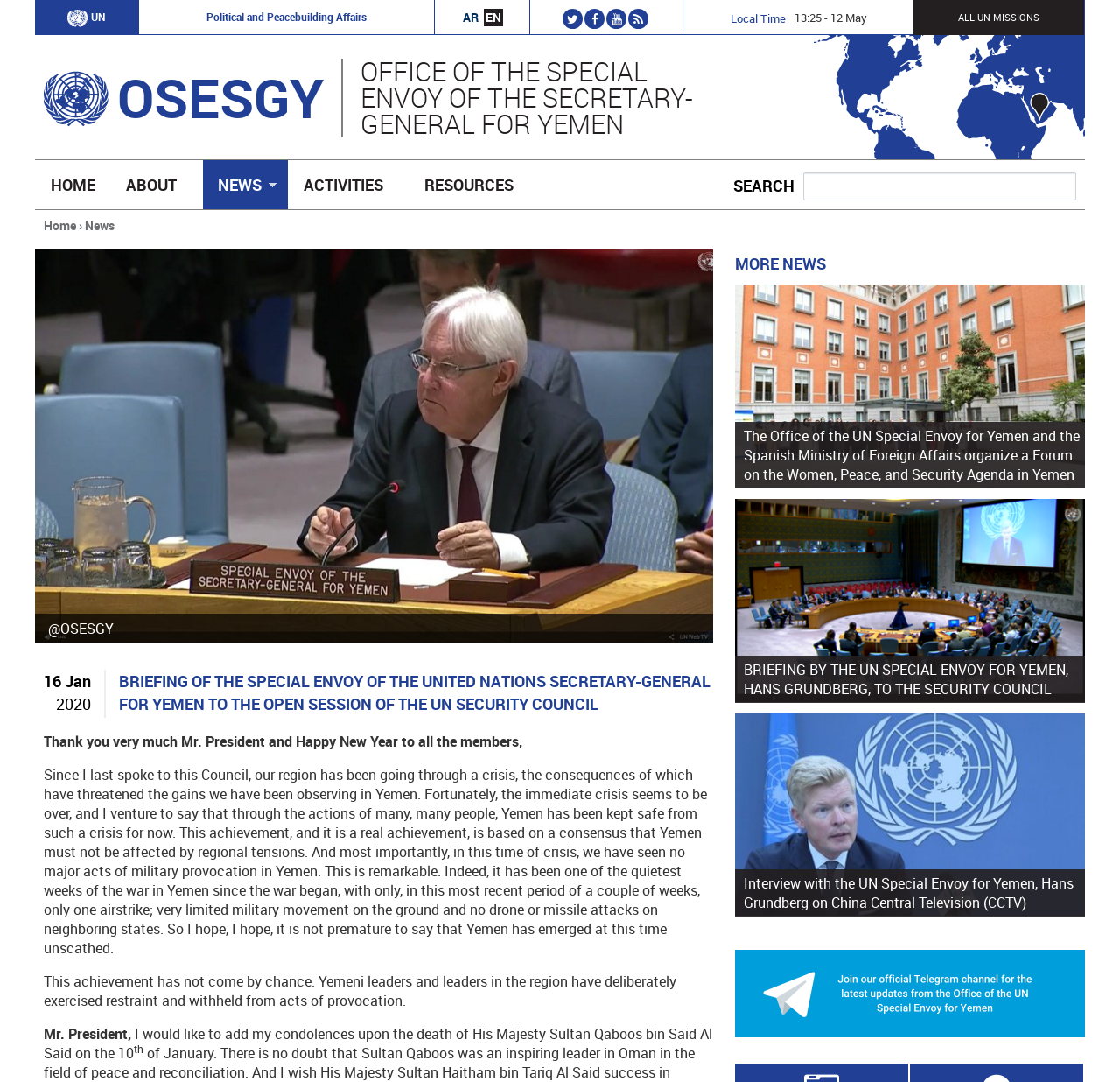What is the current time?
Using the image, provide a concise answer in one word or a short phrase.

13:25